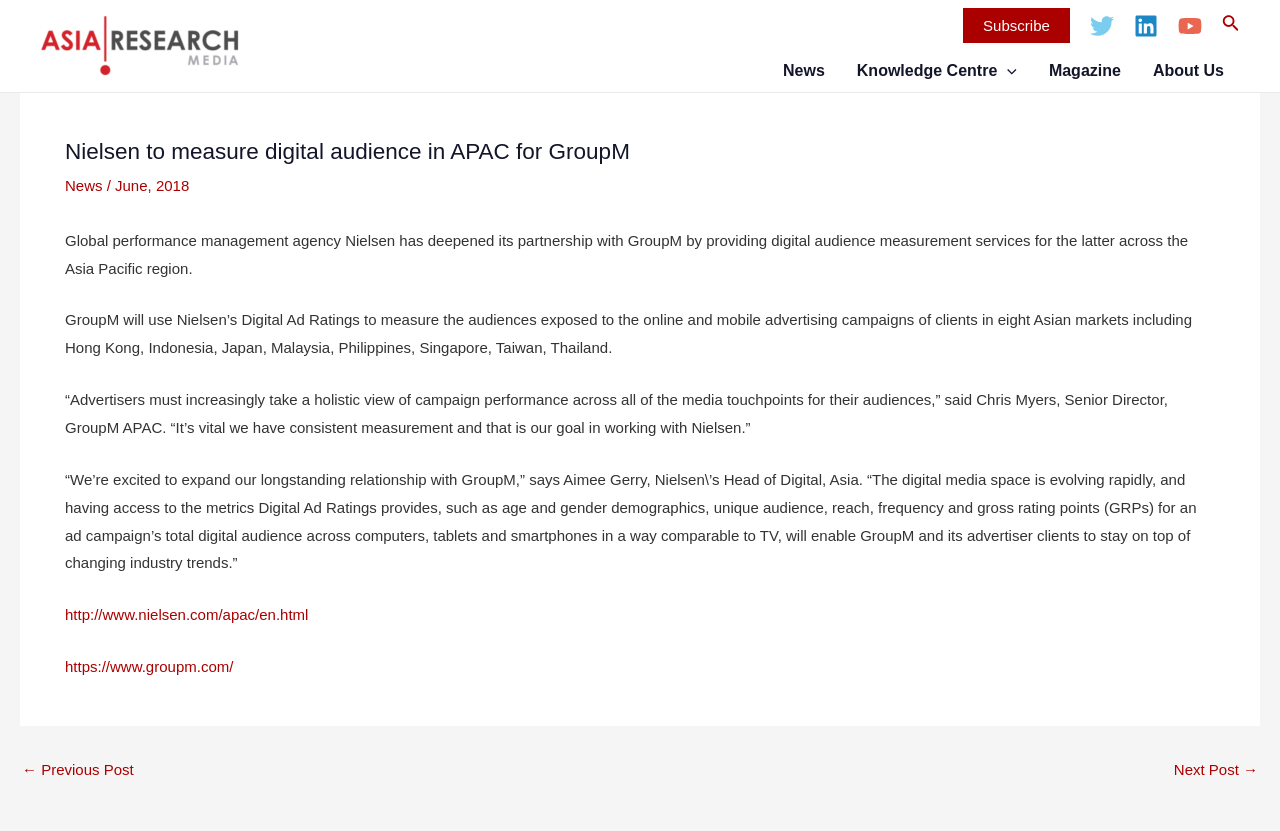Provide a brief response using a word or short phrase to this question:
What is the name of the head of digital at Nielsen Asia?

Aimee Gerry